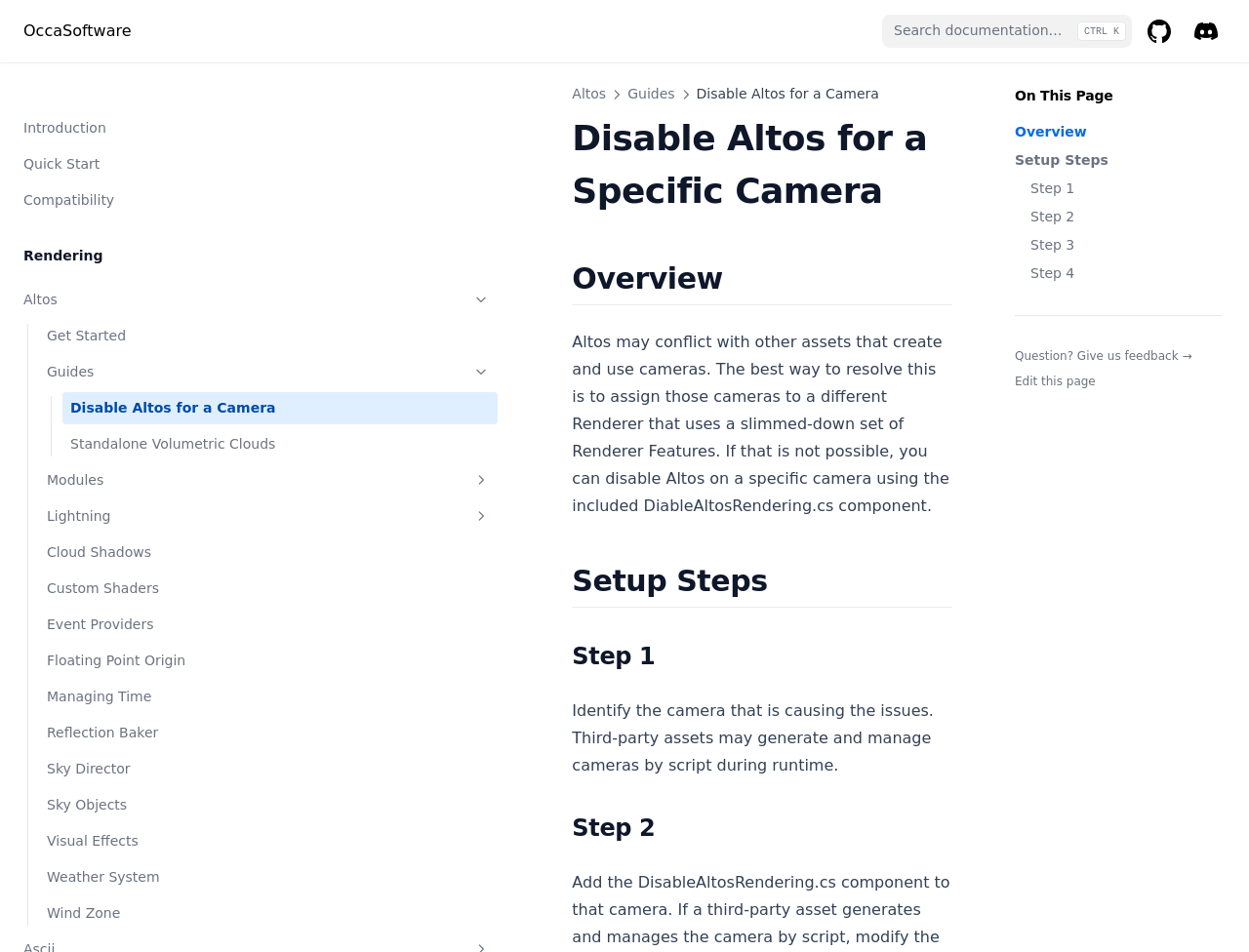Specify the bounding box coordinates of the element's region that should be clicked to achieve the following instruction: "Search documentation". The bounding box coordinates consist of four float numbers between 0 and 1, in the format [left, top, right, bottom].

[0.706, 0.016, 0.906, 0.05]